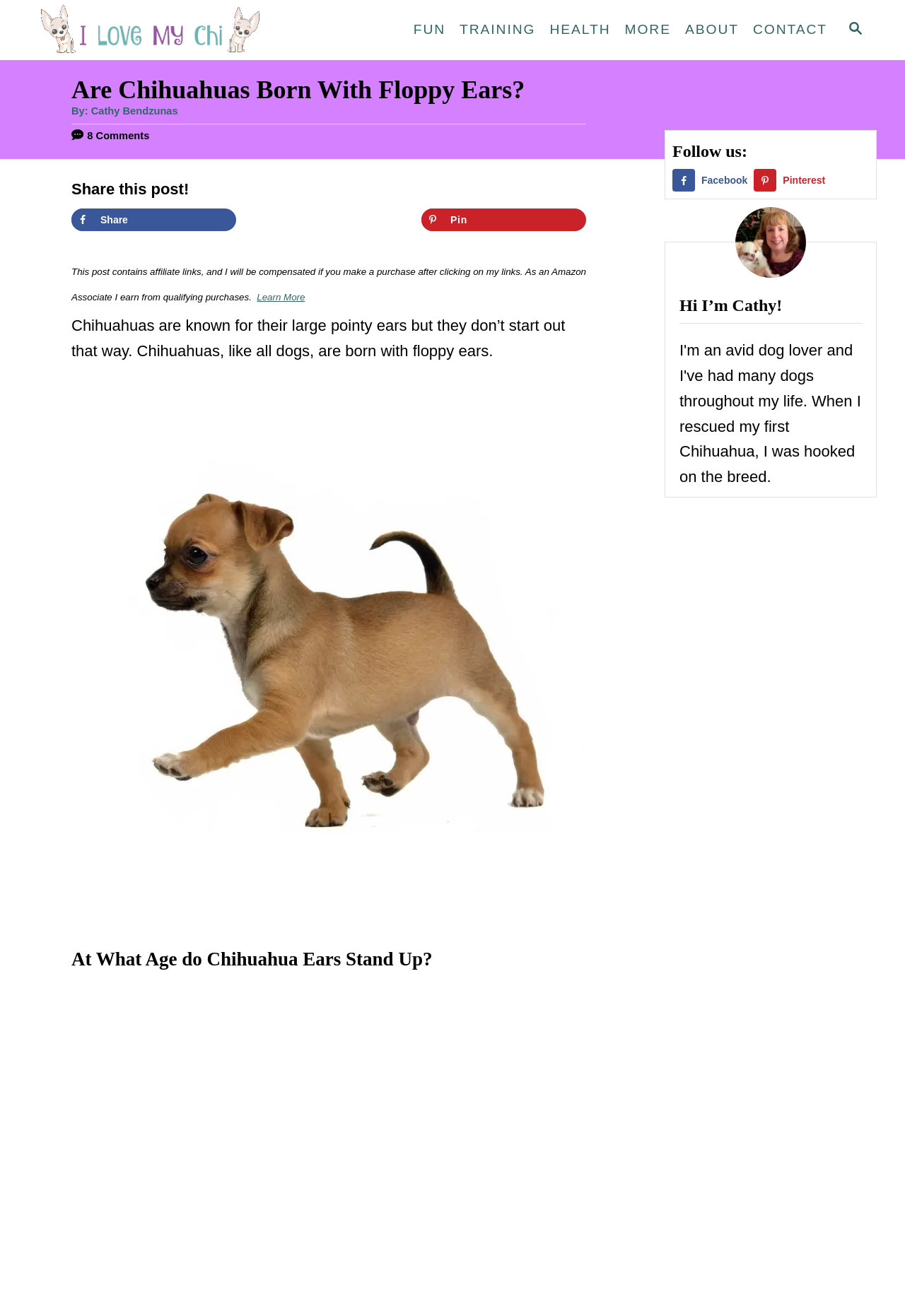Please find and report the bounding box coordinates of the element to click in order to perform the following action: "Follow on Pinterest". The coordinates should be expressed as four float numbers between 0 and 1, in the format [left, top, right, bottom].

[0.833, 0.128, 0.919, 0.146]